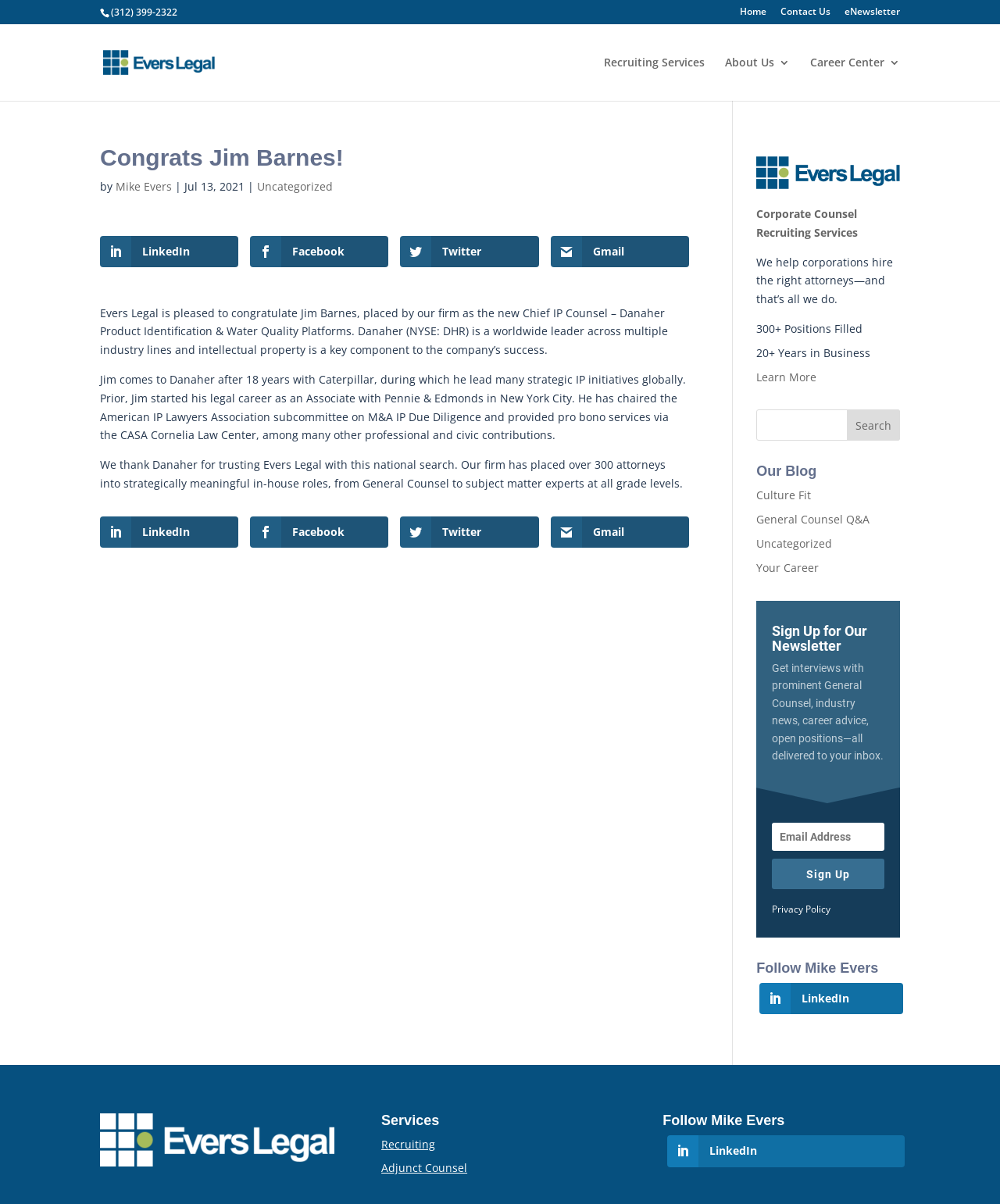Illustrate the webpage thoroughly, mentioning all important details.

This webpage is about Evers Legal, a corporate counsel recruiting services firm. At the top, there is a phone number "(312) 399-2322" and a row of links to "Home", "Contact Us", "eNewsletter", and the company's logo "Evers Legal" with an image. Below this, there are links to "Recruiting Services", "About Us 3", and "Career Center 3".

The main content of the webpage is an article congratulating Jim Barnes on his new role as Chief IP Counsel at Danaher Product Identification & Water Quality Platforms. The article is headed by a title "Congrats Jim Barnes!" and has a byline "by Mike Evers" with a date "Jul 13, 2021". The article describes Jim's background and experience, and also mentions Evers Legal's role in placing him in this position.

On the left side of the article, there are social media links to LinkedIn, Facebook, Twitter, and Gmail. These links are repeated at the bottom of the article as well.

To the right of the article, there is a section about Evers Legal, with an image of the company's logo, a link to "Corporate Counsel Recruiting Services", and some text describing the company's services. Below this, there are some statistics, such as "300+ Positions Filled" and "20+ Years in Business", and a link to "Learn More". There is also a search bar with a button.

Further down, there is a section titled "Our Blog" with links to various blog posts, such as "Culture Fit" and "General Counsel Q&A". Below this, there is a section to sign up for a newsletter, with a heading "Sign Up for Our Newsletter" and a text box to enter an email address. There is also a link to the company's privacy policy.

At the very bottom of the webpage, there are links to follow Mike Evers on LinkedIn, and a section with links to "Services" such as "Recruiting" and "Adjunct Counsel".